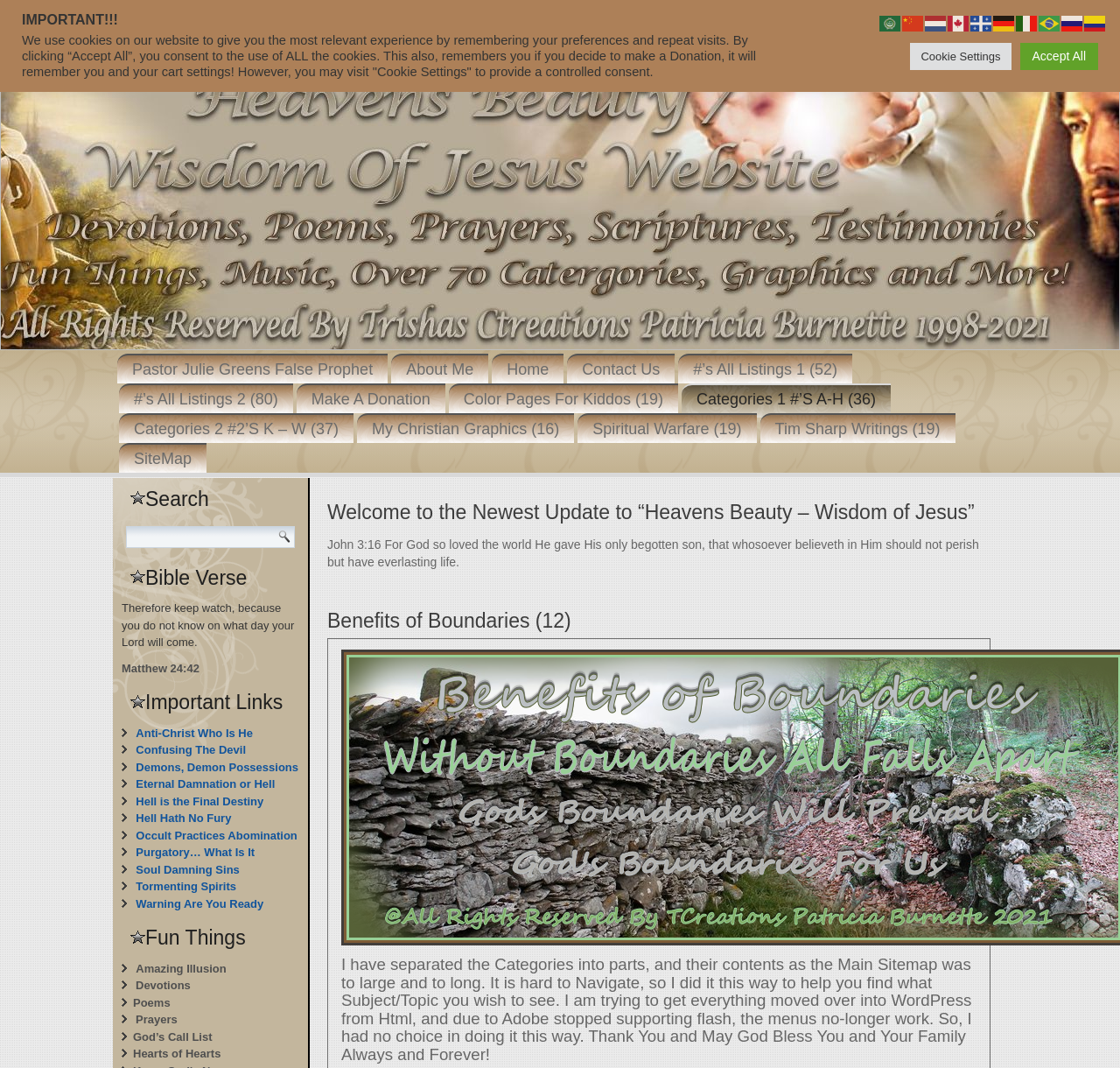Specify the bounding box coordinates of the area that needs to be clicked to achieve the following instruction: "Click the 'Amazing Illusion' link".

[0.121, 0.901, 0.202, 0.913]